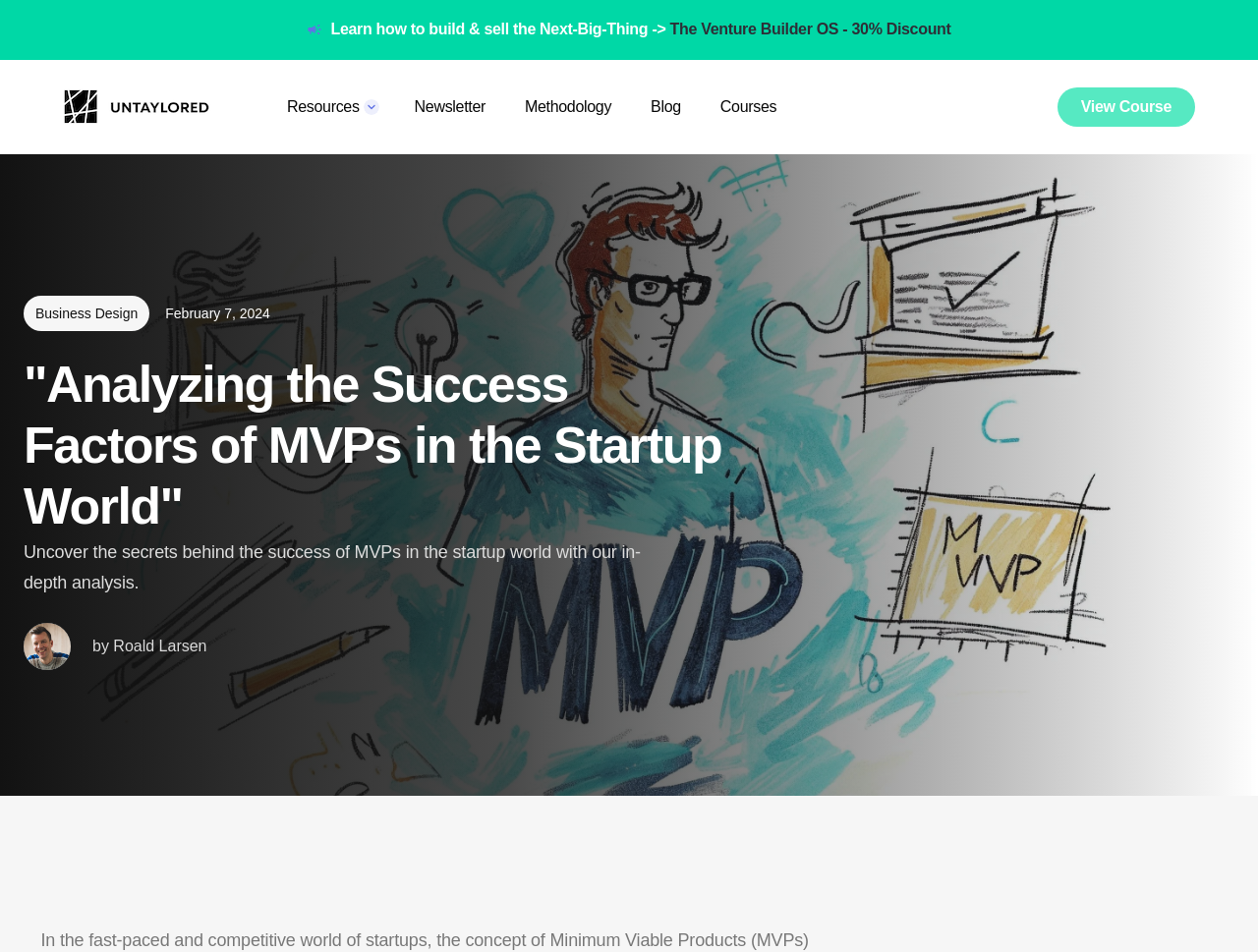Respond to the question below with a single word or phrase:
What is the date of the article?

February 7, 2024